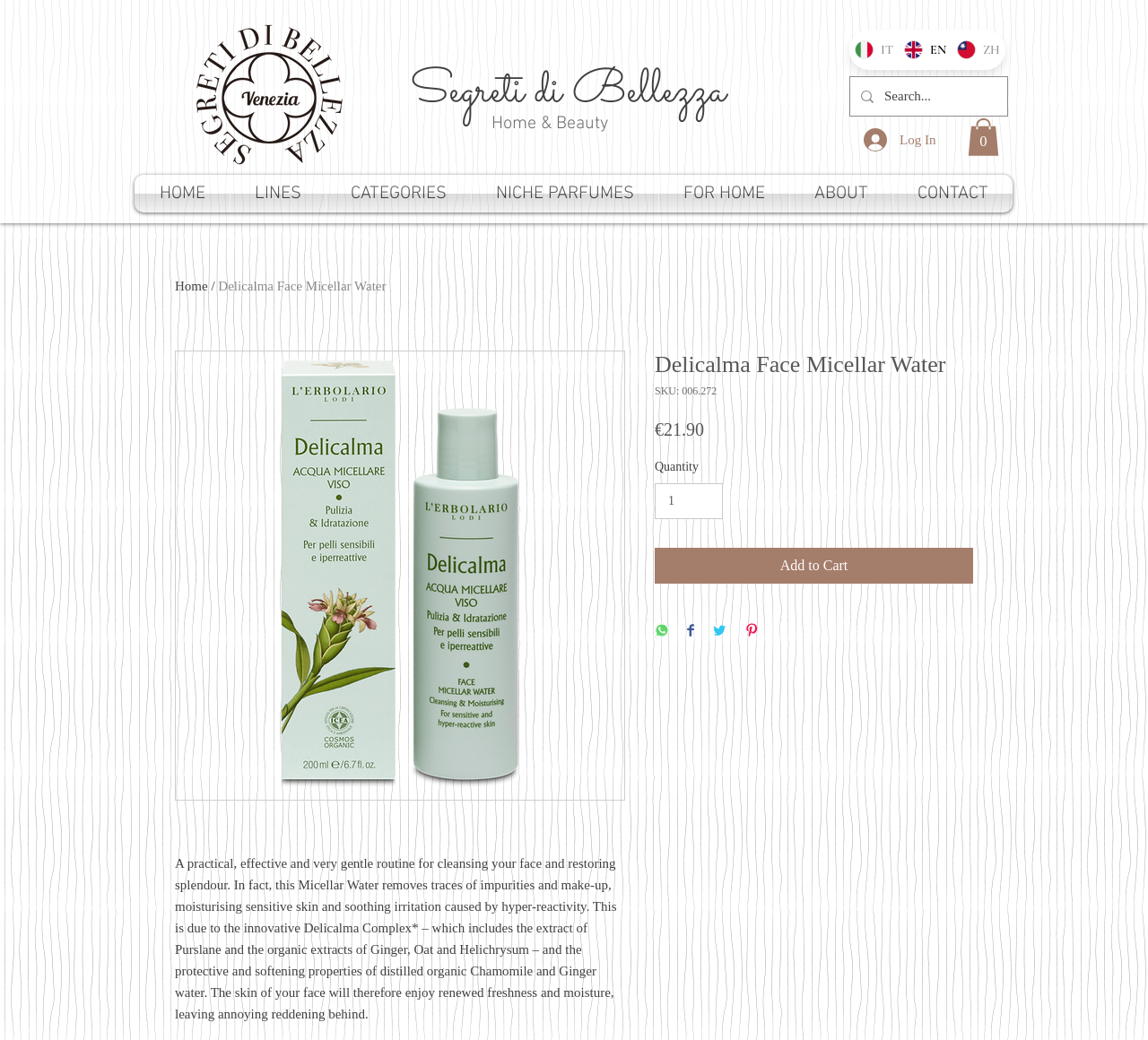Generate a detailed explanation of the webpage's features and information.

This webpage is about a product called Delicalma Face Micellar Water, which is a gentle and effective cleansing routine for the face. At the top left corner, there is a logo image of "oro veneziano.png". Below the logo, there is a heading "Segreti di Bellezza" which means "Beauty Secrets" in Italian. 

To the right of the logo, there is a language selector with three options: Italian, English, and Chinese. Below the language selector, there is a search bar with a magnifying glass icon. 

On the top right corner, there are three buttons: "Log In", "Cart with 0 items", and a navigation menu with several links, including "HOME", "LINES", "CATEGORIES", "NICHE PARFUMES", "FOR HOME", "ABOUT", and "CONTACT". 

The main content of the webpage is about the Delicalma Face Micellar Water product. There is a large image of the product, and below it, there is a detailed description of the product, including its benefits and ingredients. The description explains that the product is gentle and effective in removing impurities and makeup, moisturizing sensitive skin, and soothing irritation. 

Below the product description, there is a section with product details, including the product name, SKU, price, and quantity. There are also several buttons, including "Add to Cart", "Share on WhatsApp", "Share on Facebook", "Share on Twitter", and "Pin on Pinterest".